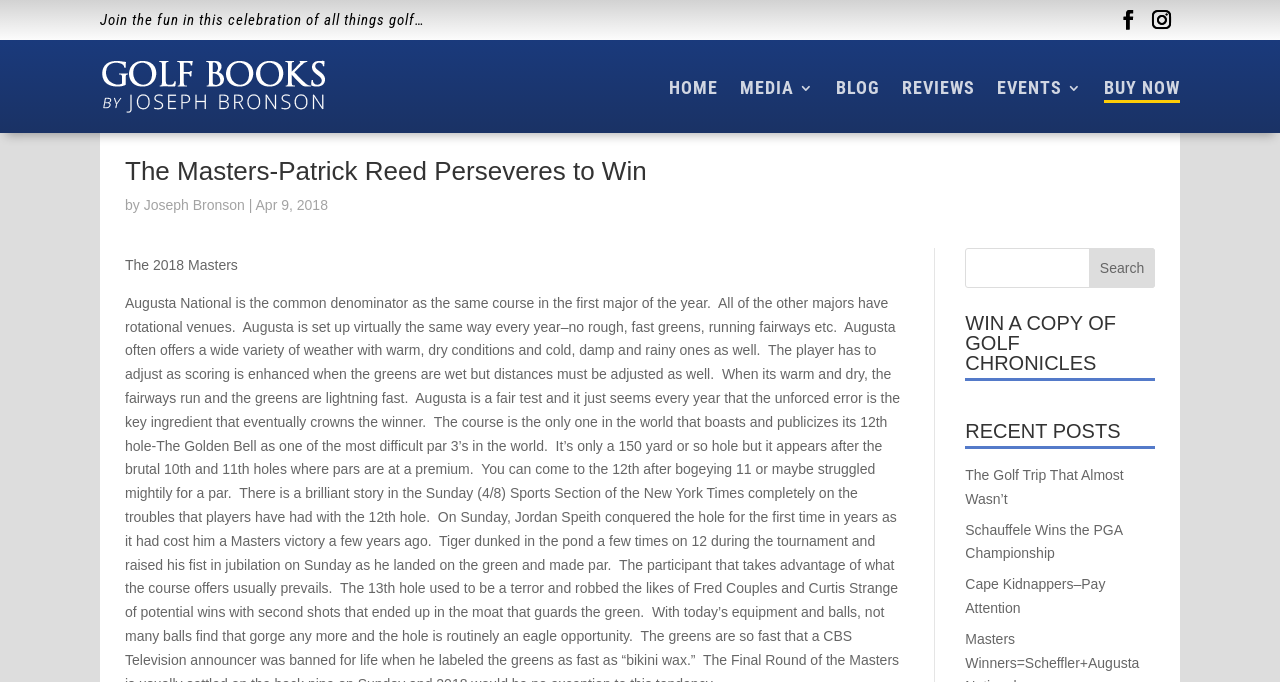Provide a comprehensive caption for the webpage.

This webpage is about Golf Chronicles, a blog by Joseph Bronson. At the top, there is a brief introduction to the blog, "Join the fun in this celebration of all things golf…". Below this, there are social media links and a logo that reads "Golf Books and Golf Blog by Joseph Bronson". 

The main navigation menu is located in the middle of the top section, with links to "HOME", "MEDIA 3", "BLOG", "REVIEWS", "EVENTS 3", and "BUY NOW". 

The main content of the page is an article titled "The Masters-Patrick Reed Perseveres to Win", written by Joseph Bronson and dated April 9, 2018. The article is preceded by a heading with the title and the author's name. 

On the right side of the page, there is a search bar with a "Search" button. Below the search bar, there is a section to win a copy of Golf Chronicles. Further down, there is a section titled "RECENT POSTS" with links to three recent articles: "The Golf Trip That Almost Wasn’t", "Schauffele Wins the PGA Championship", and "Cape Kidnappers–Pay Attention".